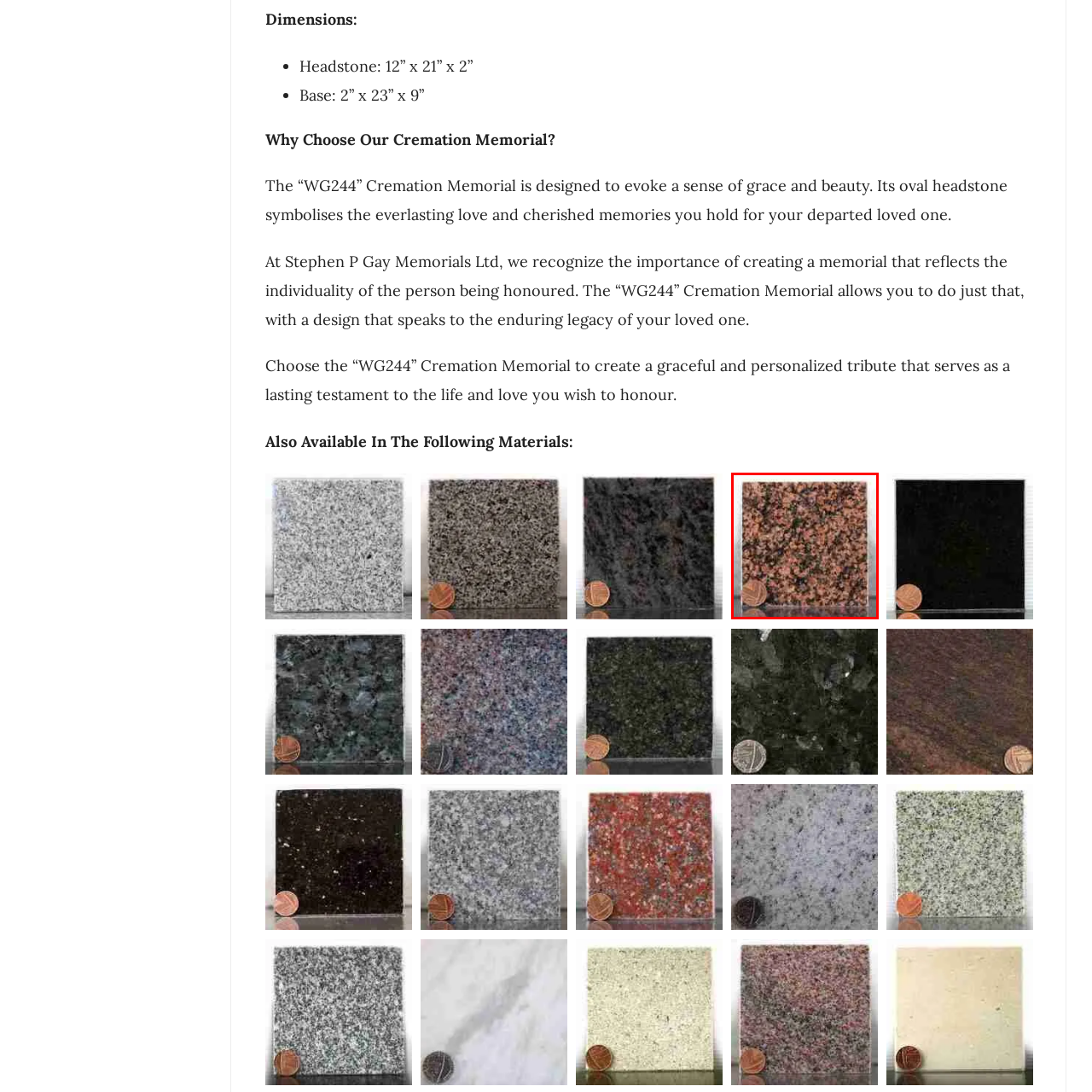Observe the image inside the red bounding box and answer briefly using a single word or phrase: What is Balmoral Red Granite known for?

Durability and timeless beauty